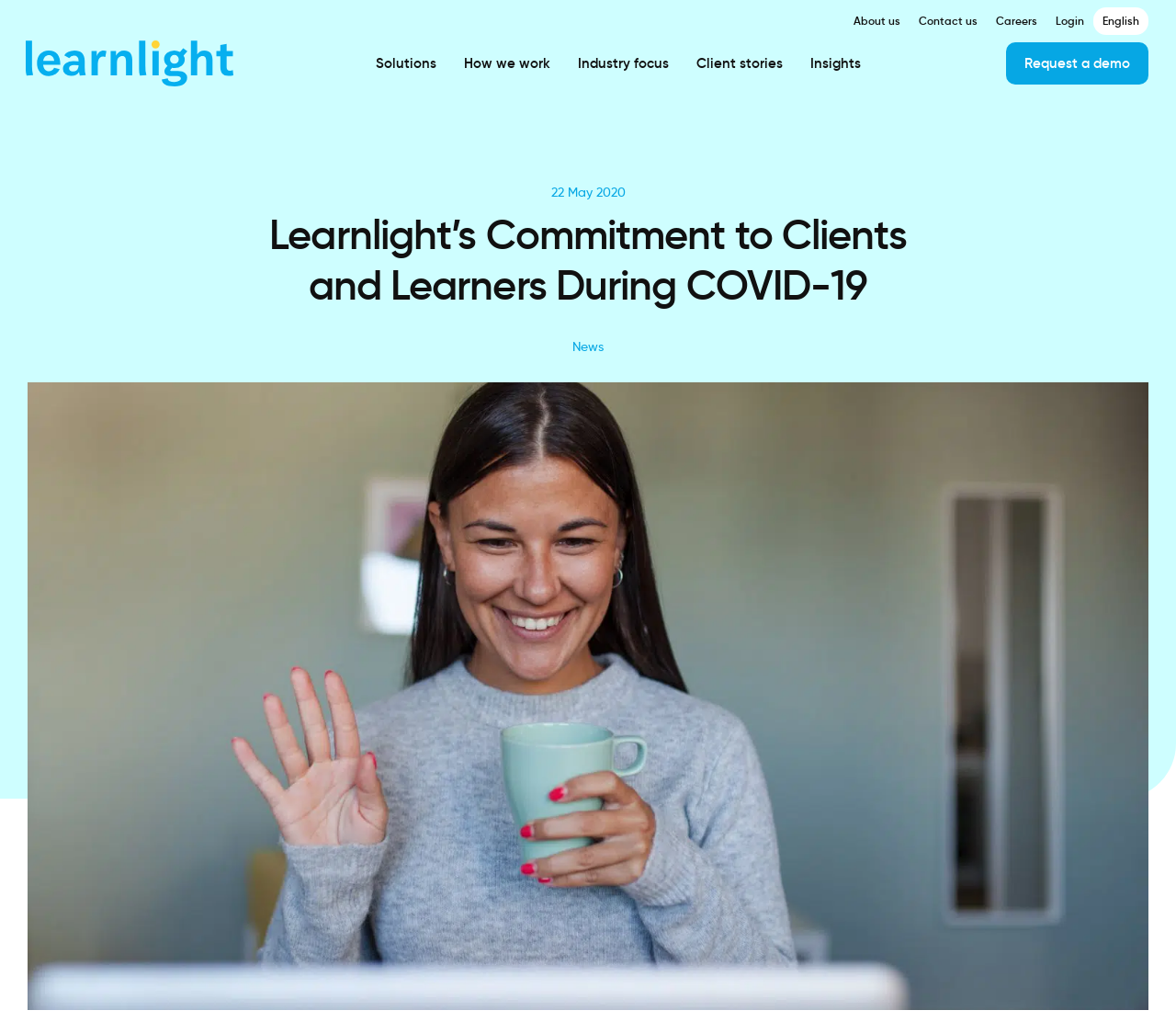Identify the bounding box for the element characterized by the following description: "About us".

[0.718, 0.007, 0.773, 0.034]